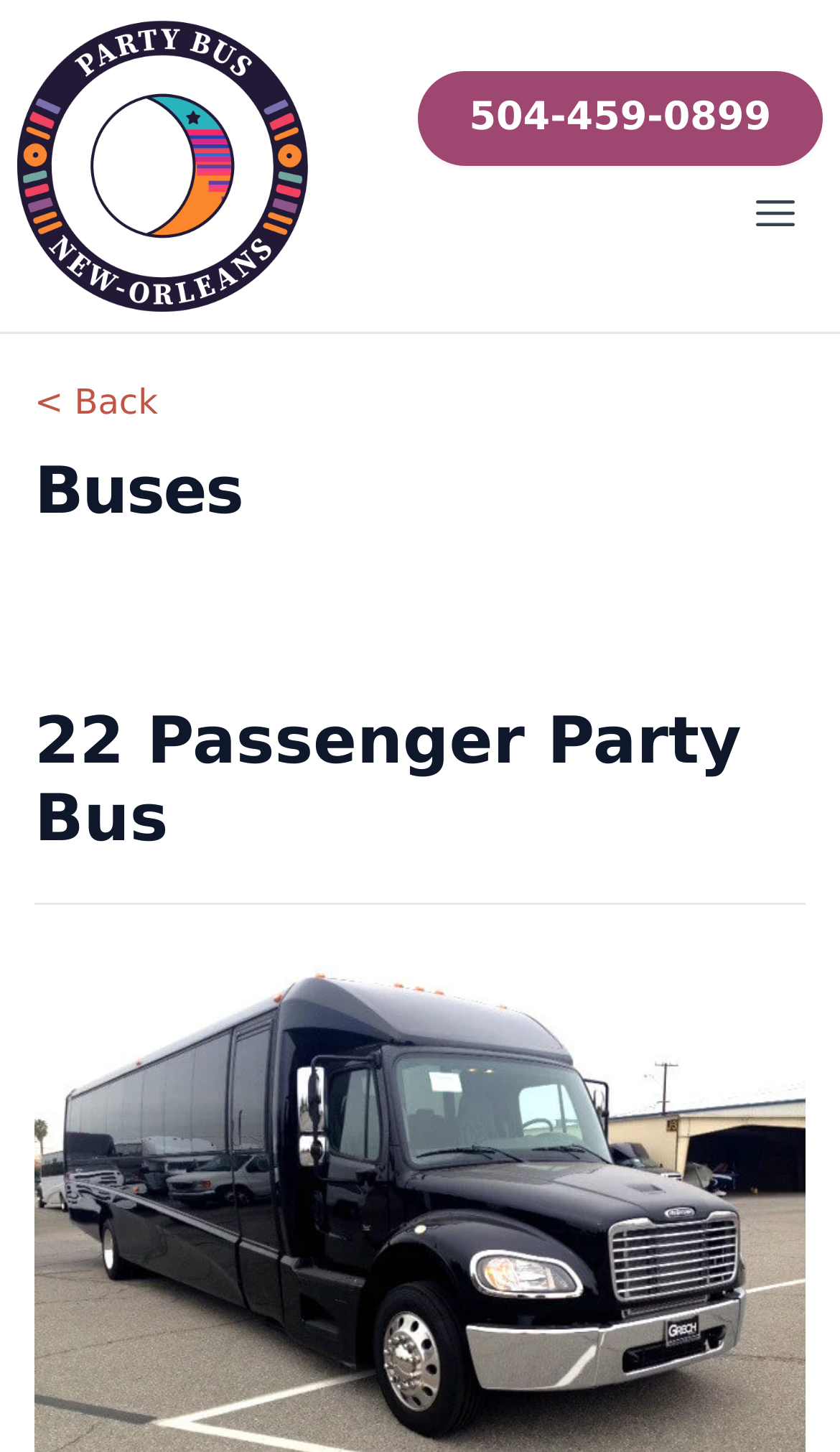What is the logo of the company?
Respond to the question with a well-detailed and thorough answer.

I found the logo by looking at the navigation section at the top of the page, where I saw a link with an image inside it. The image is described as 'New Orleans Party Bus Company logo'.